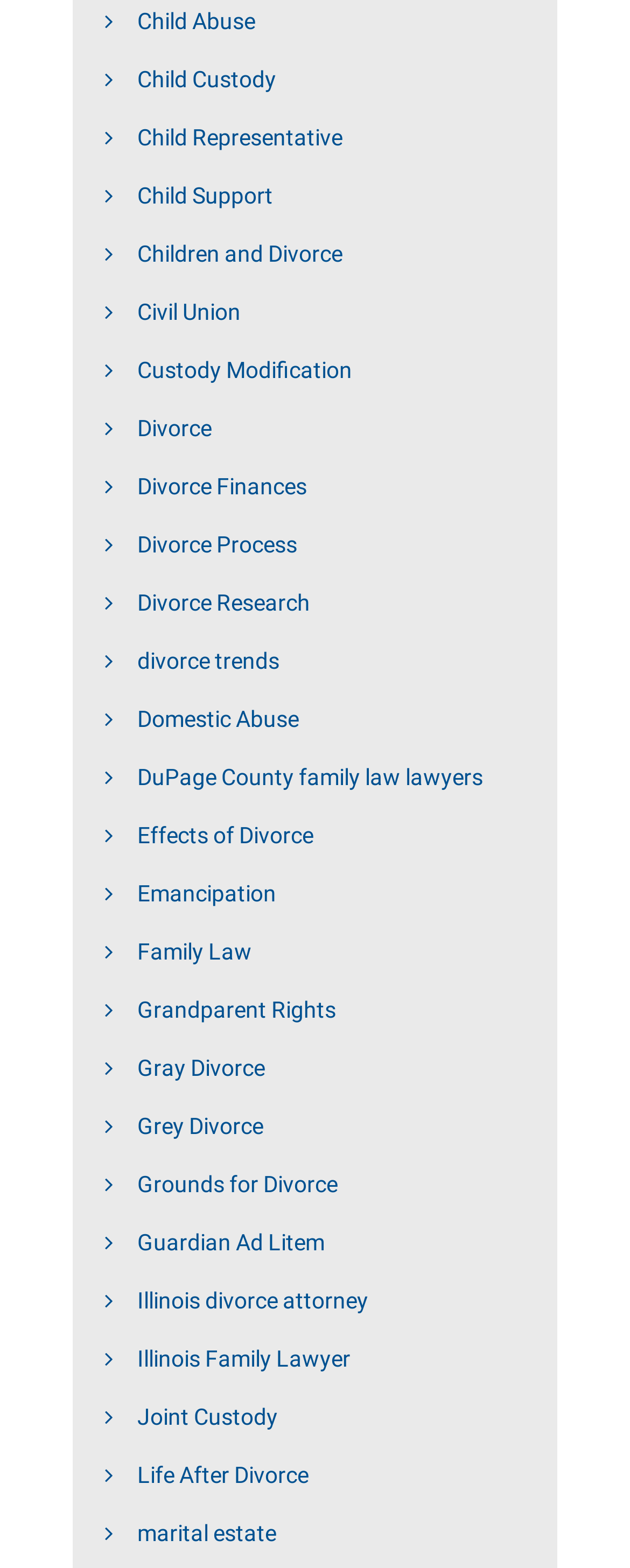What is the symbol preceding each link on the webpage? Analyze the screenshot and reply with just one word or a short phrase.

